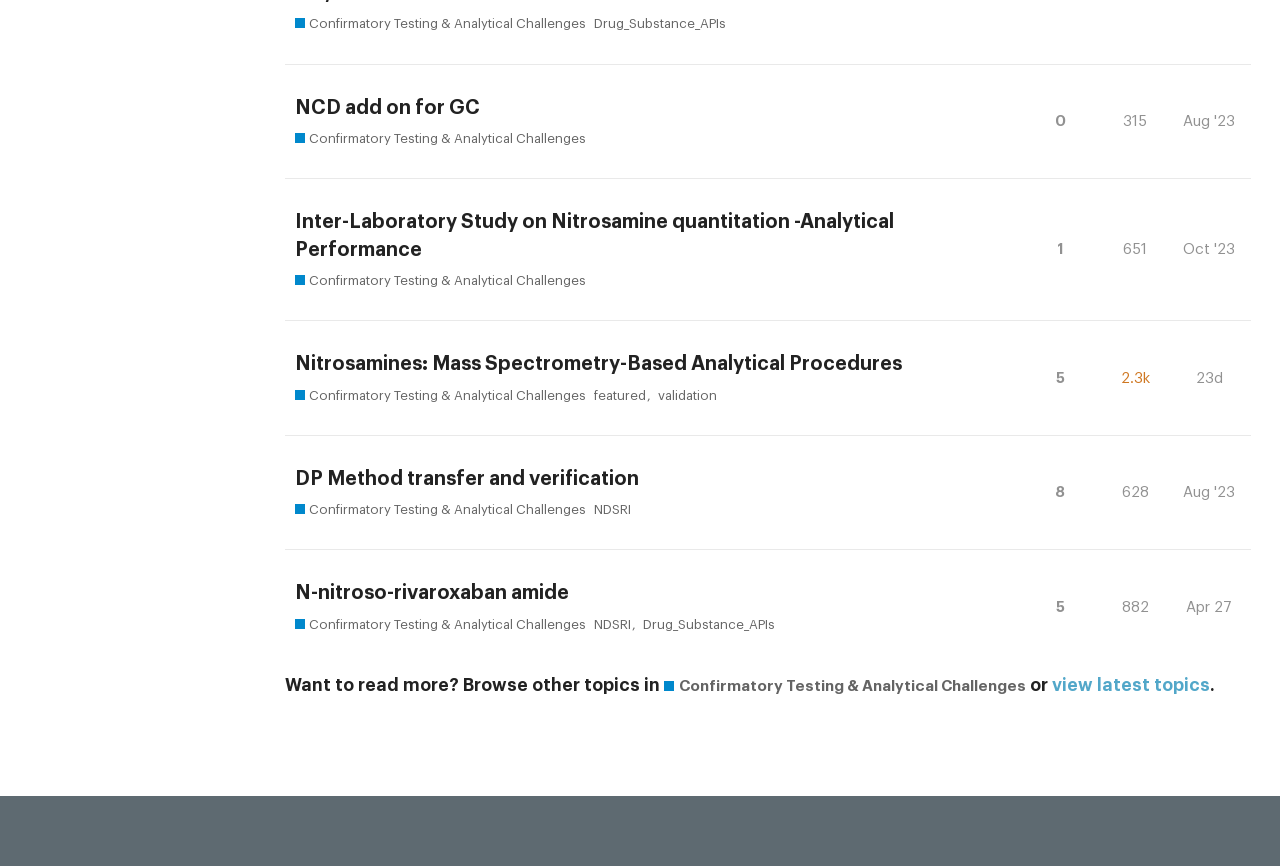What is the category of the forum?
Using the information from the image, provide a comprehensive answer to the question.

The category of the forum can be determined by looking at the links and headings on the webpage. The links 'Confirmatory Testing & Analytical Challenges' appear multiple times, and the headings 'NCD add on for GC', 'Inter-Laboratory Study on Nitrosamine quantitation -Analytical Performance', 'Nitrosamines: Mass Spectrometry-Based Analytical Procedures', 'DP Method transfer and verification', and 'N-nitroso-rivaroxaban amide' are all related to analytical testing and challenges, indicating that the category of the forum is 'Confirmatory Testing & Analytical Challenges'.